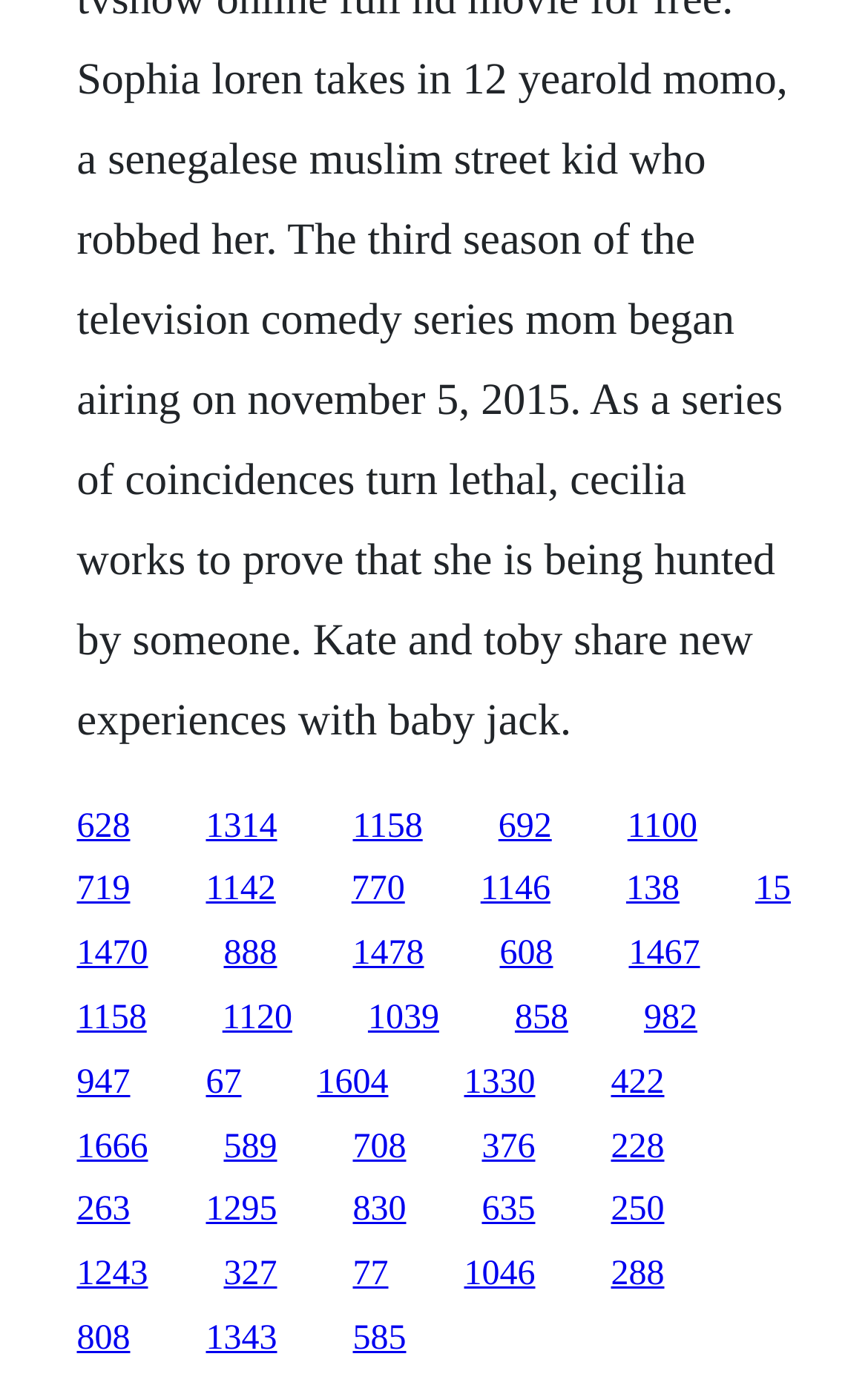Determine the bounding box coordinates of the clickable region to follow the instruction: "visit the third link".

[0.406, 0.58, 0.487, 0.607]